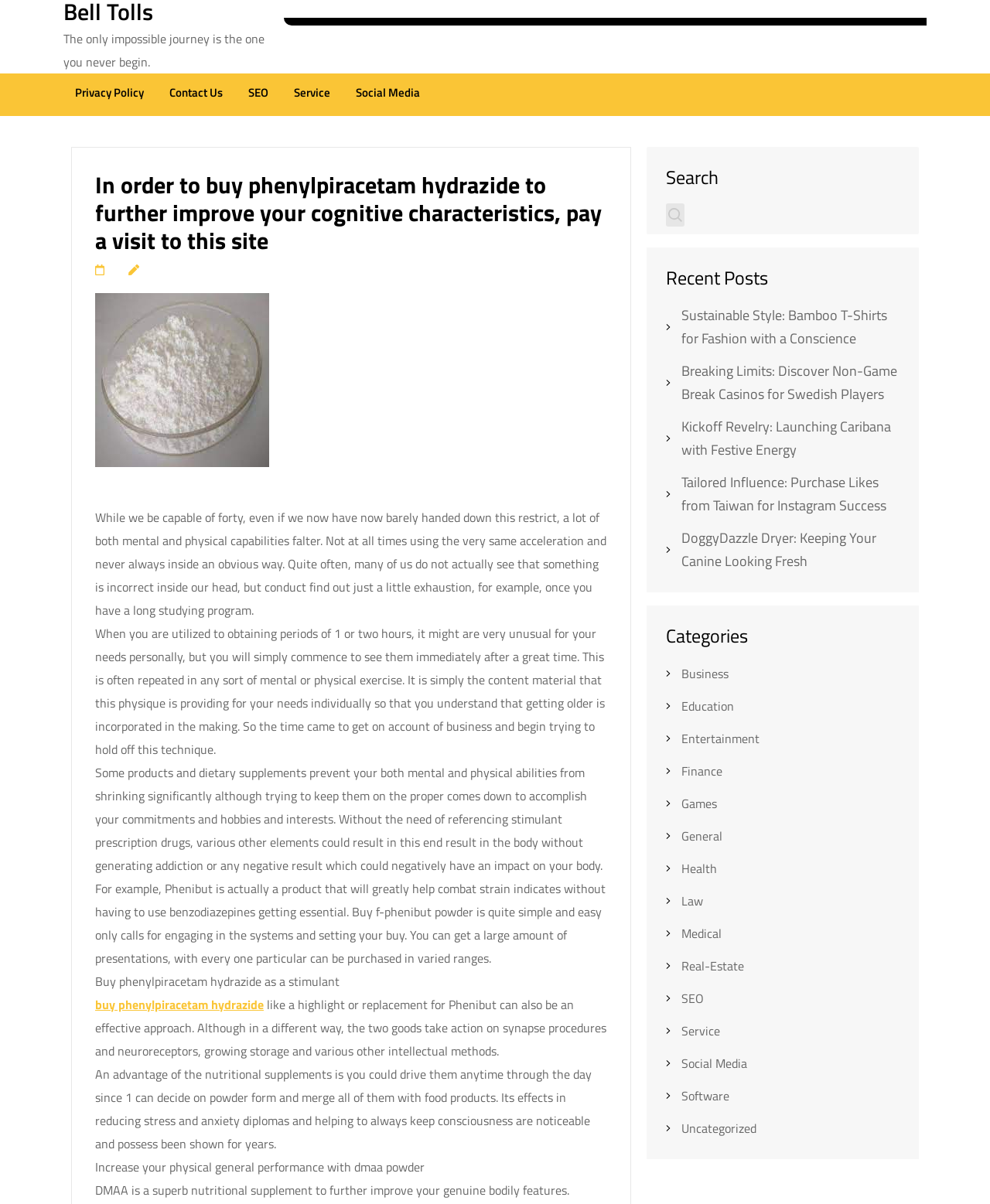Respond to the question below with a concise word or phrase:
What is the category of the post 'Sustainable Style: Bamboo T-Shirts for Fashion with a Conscience'?

Fashion